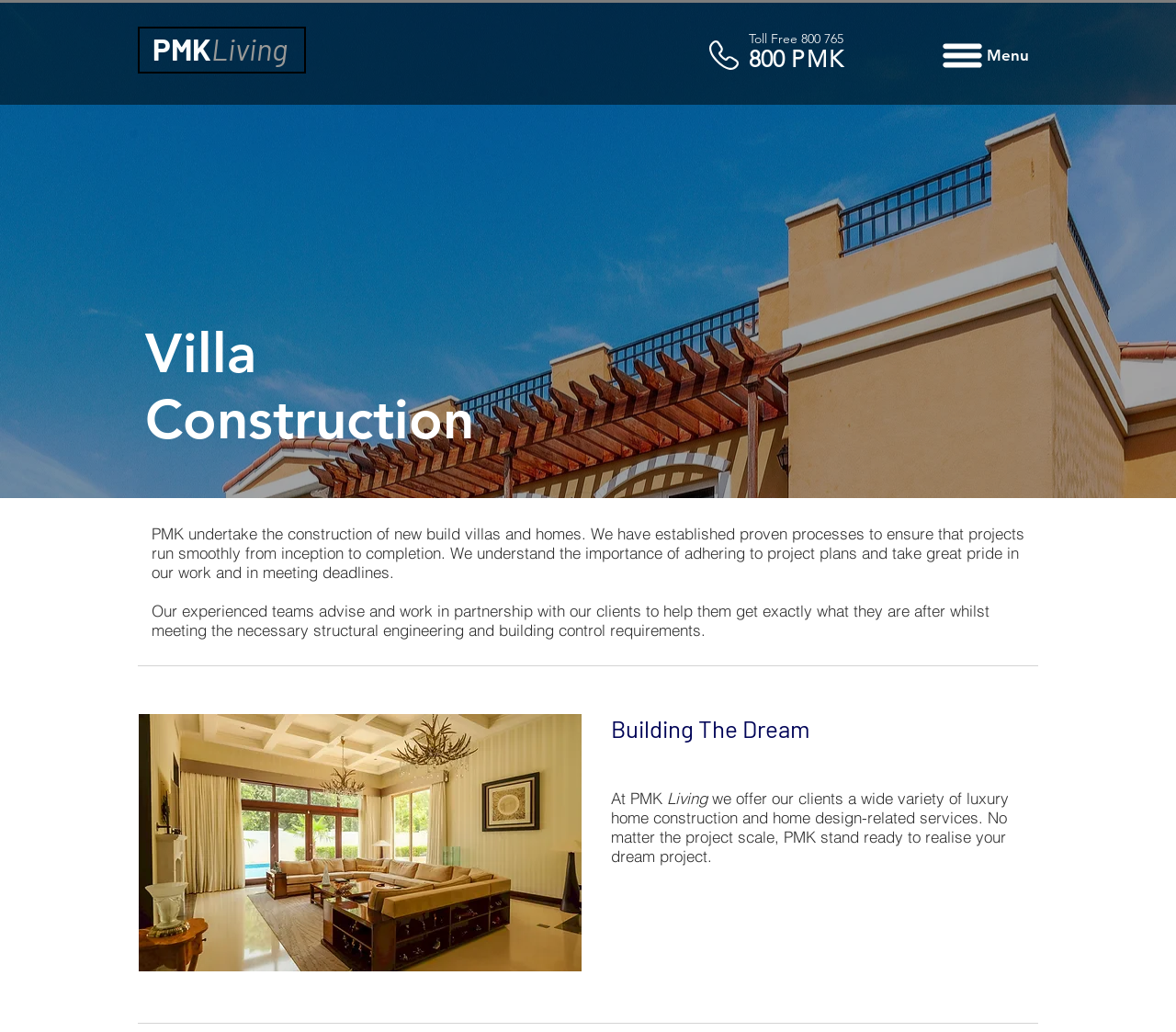What is the name of the company's luxury home construction and design service?
Can you provide an in-depth and detailed response to the question?

I found this information by reading the StaticText elements that describe PMK's services, which are located below the 'Building The Dream' heading. The text 'At PMK Living' suggests that PMK Living is the name of the company's luxury home construction and design service.